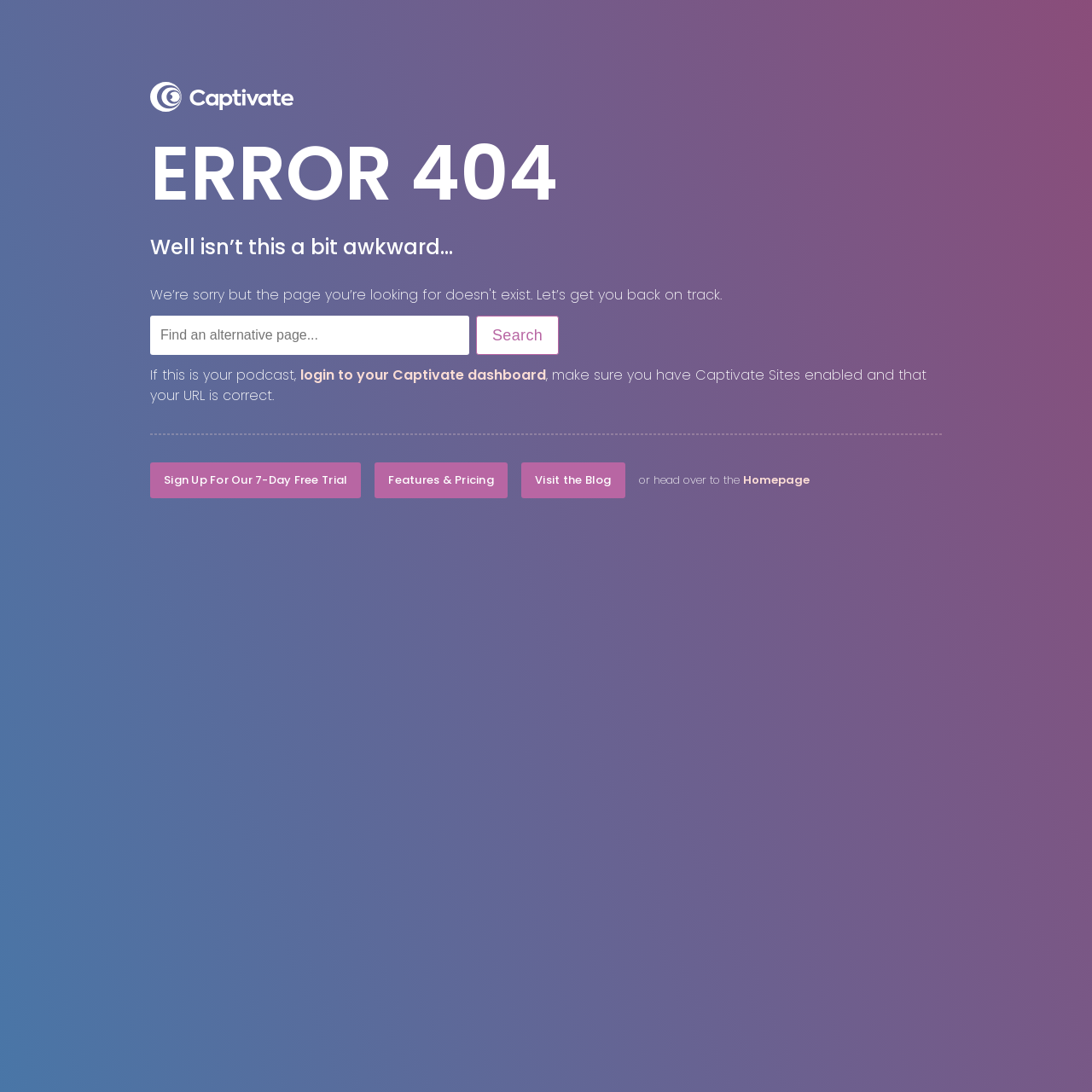Please find the bounding box for the UI component described as follows: "Inicio de sesión".

None